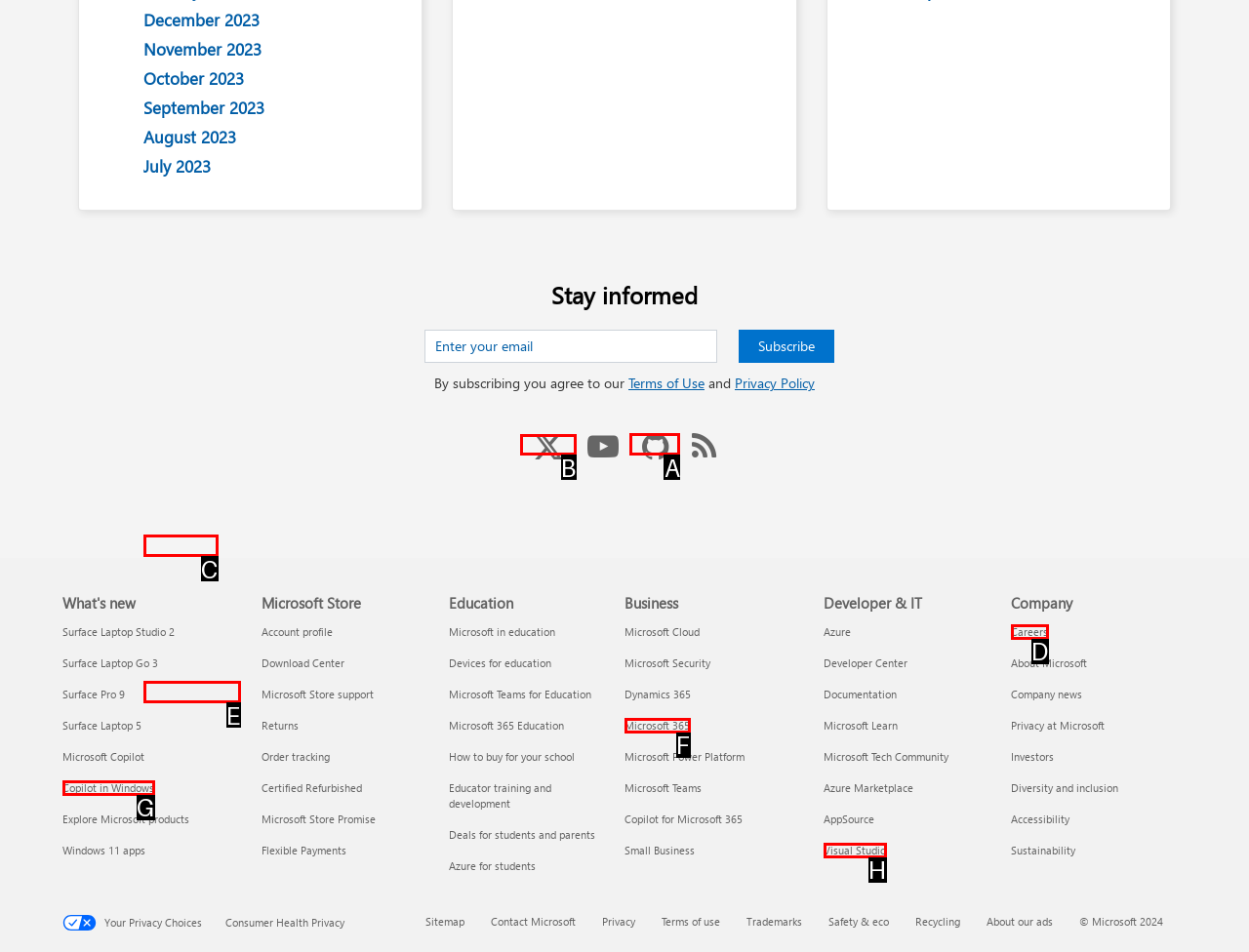Identify the HTML element you need to click to achieve the task: Follow Us on Twitter. Respond with the corresponding letter of the option.

B